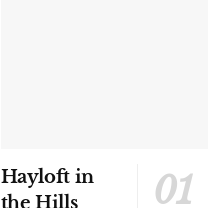Using the elements shown in the image, answer the question comprehensively: What is the significance of this article?

According to the caption, the accompanying text underneath the image highlights its significance as the first entry in a collection of popular articles, which means it is a notable and interesting article that captures readers' interest in unique lodging experiences.